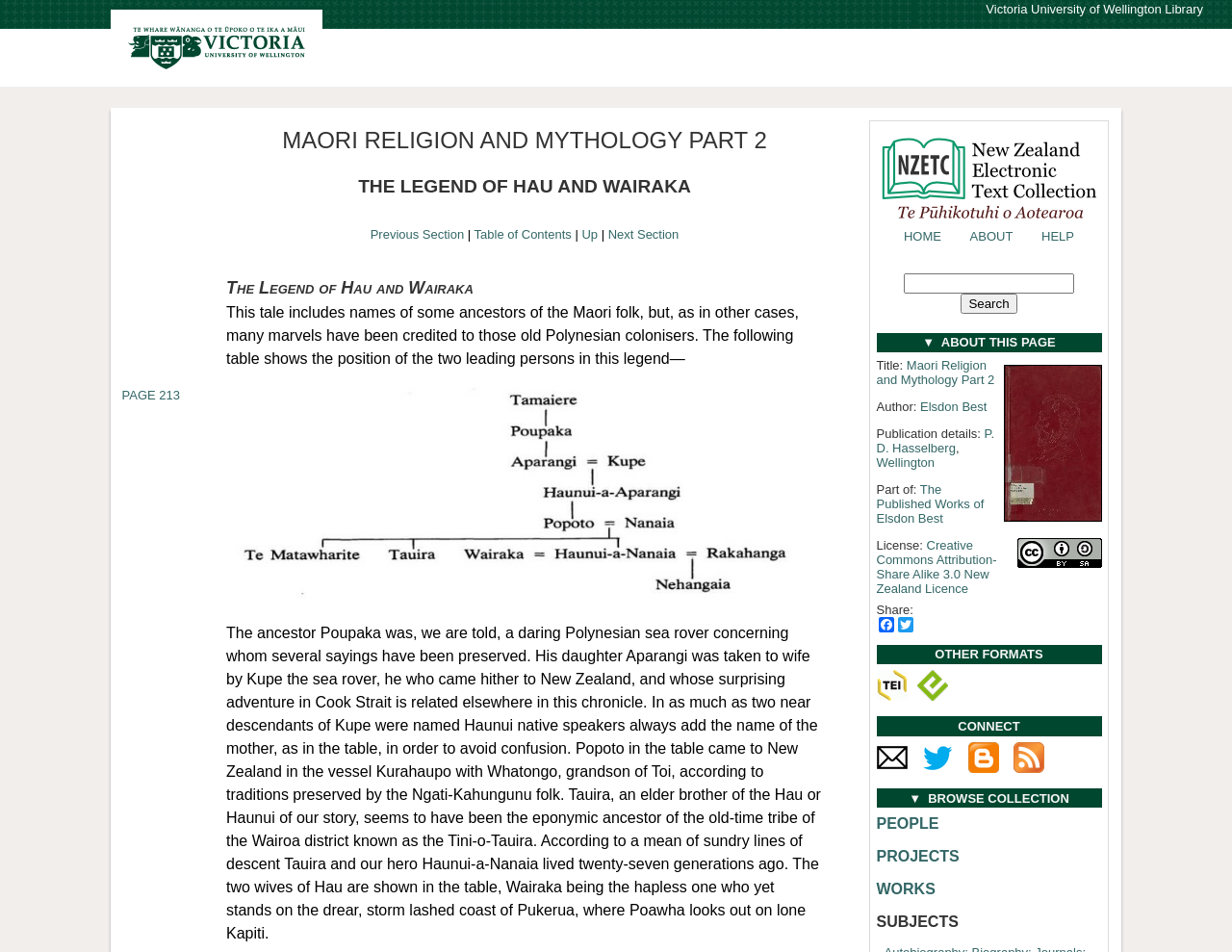Find the bounding box of the web element that fits this description: "Victoria University of Wellington Library".

[0.8, 0.002, 0.977, 0.017]